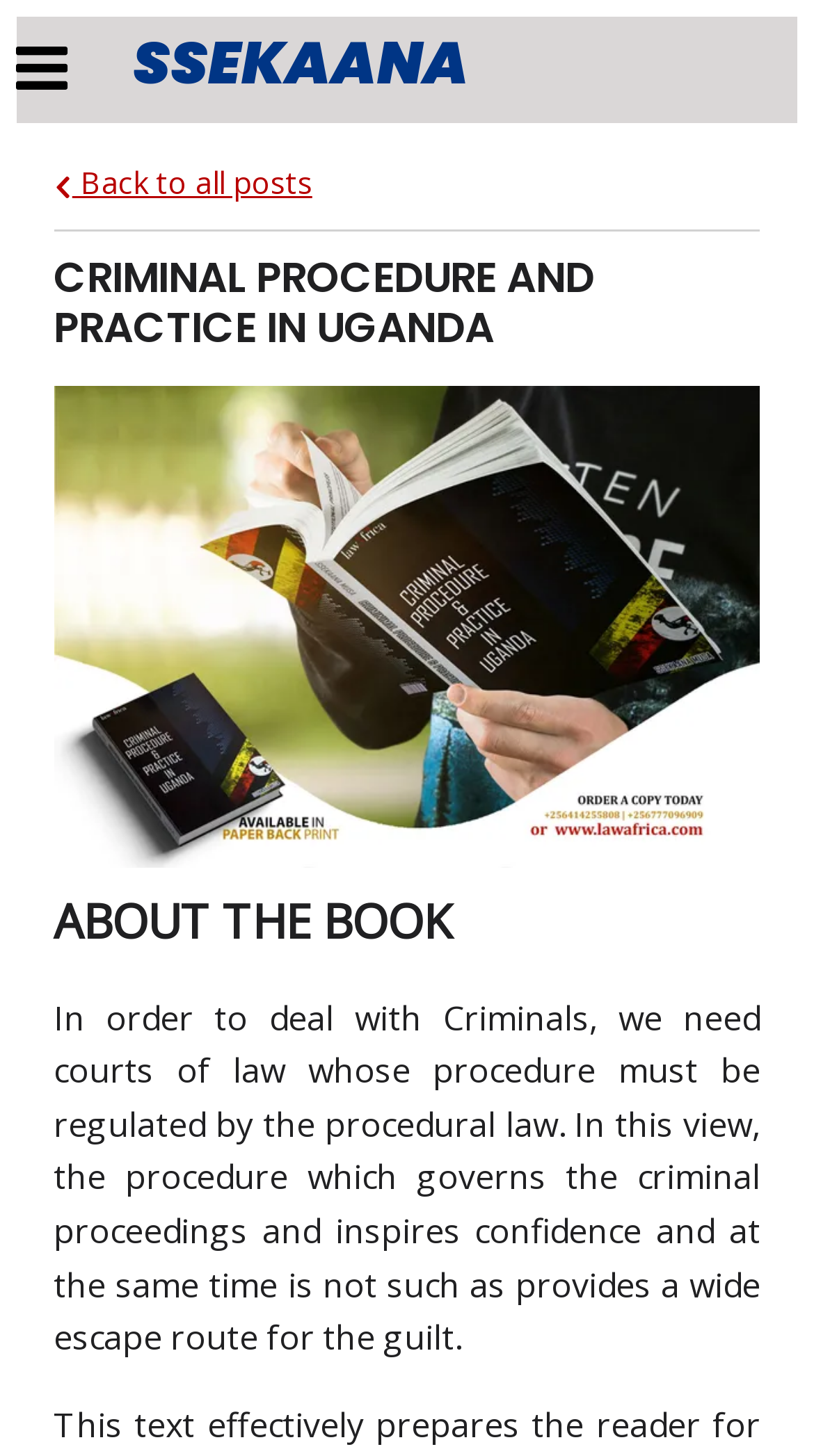Bounding box coordinates are specified in the format (top-left x, top-left y, bottom-right x, bottom-right y). All values are floating point numbers bounded between 0 and 1. Please provide the bounding box coordinate of the region this sentence describes: Back to all posts

[0.066, 0.112, 0.384, 0.139]